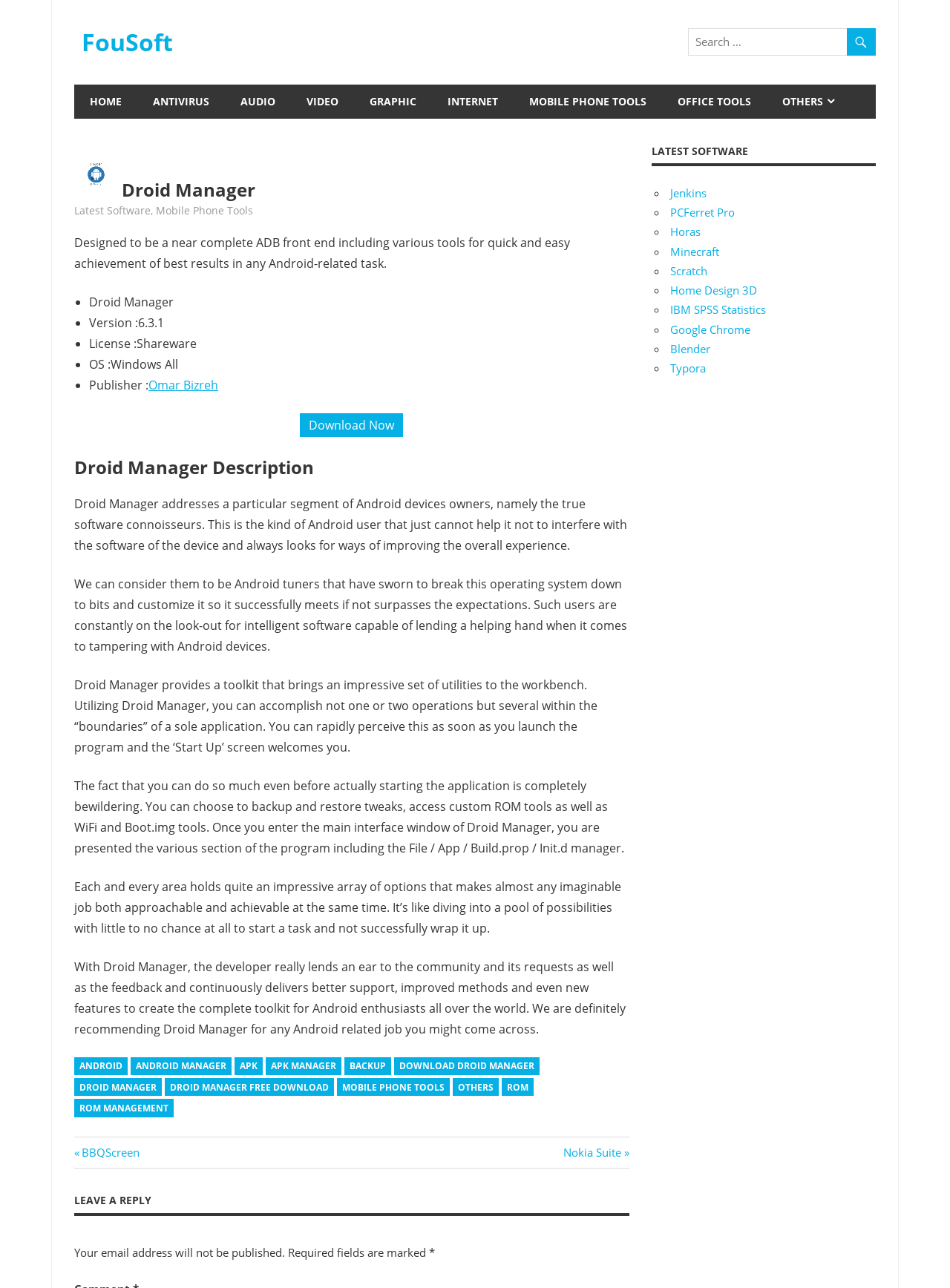Carefully examine the image and provide an in-depth answer to the question: What is the version of Droid Manager?

I found the answer by reading the list of features 'Version :6.3.1' under the heading 'Droid Manager'.